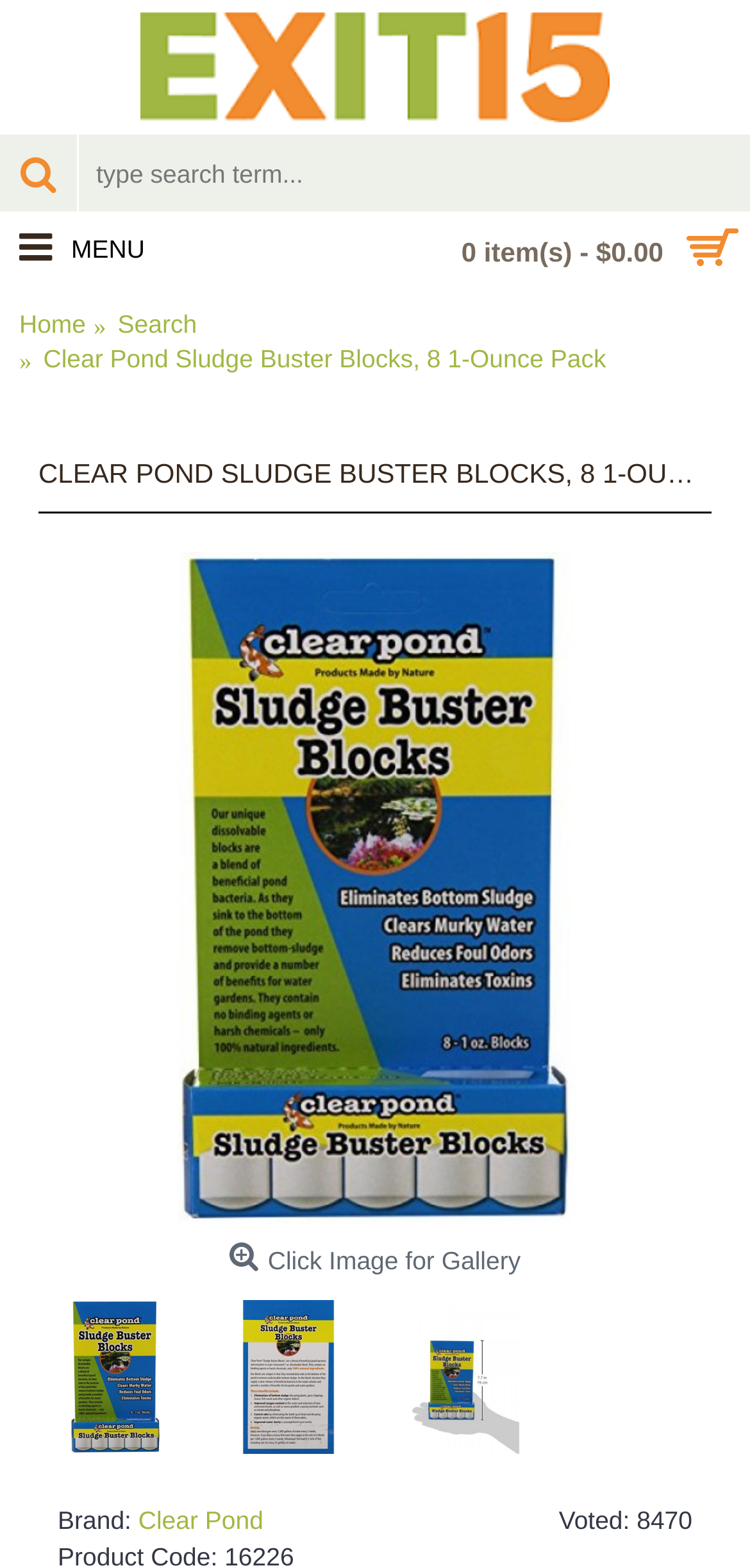Please mark the bounding box coordinates of the area that should be clicked to carry out the instruction: "search for a product".

[0.0, 0.086, 1.0, 0.135]